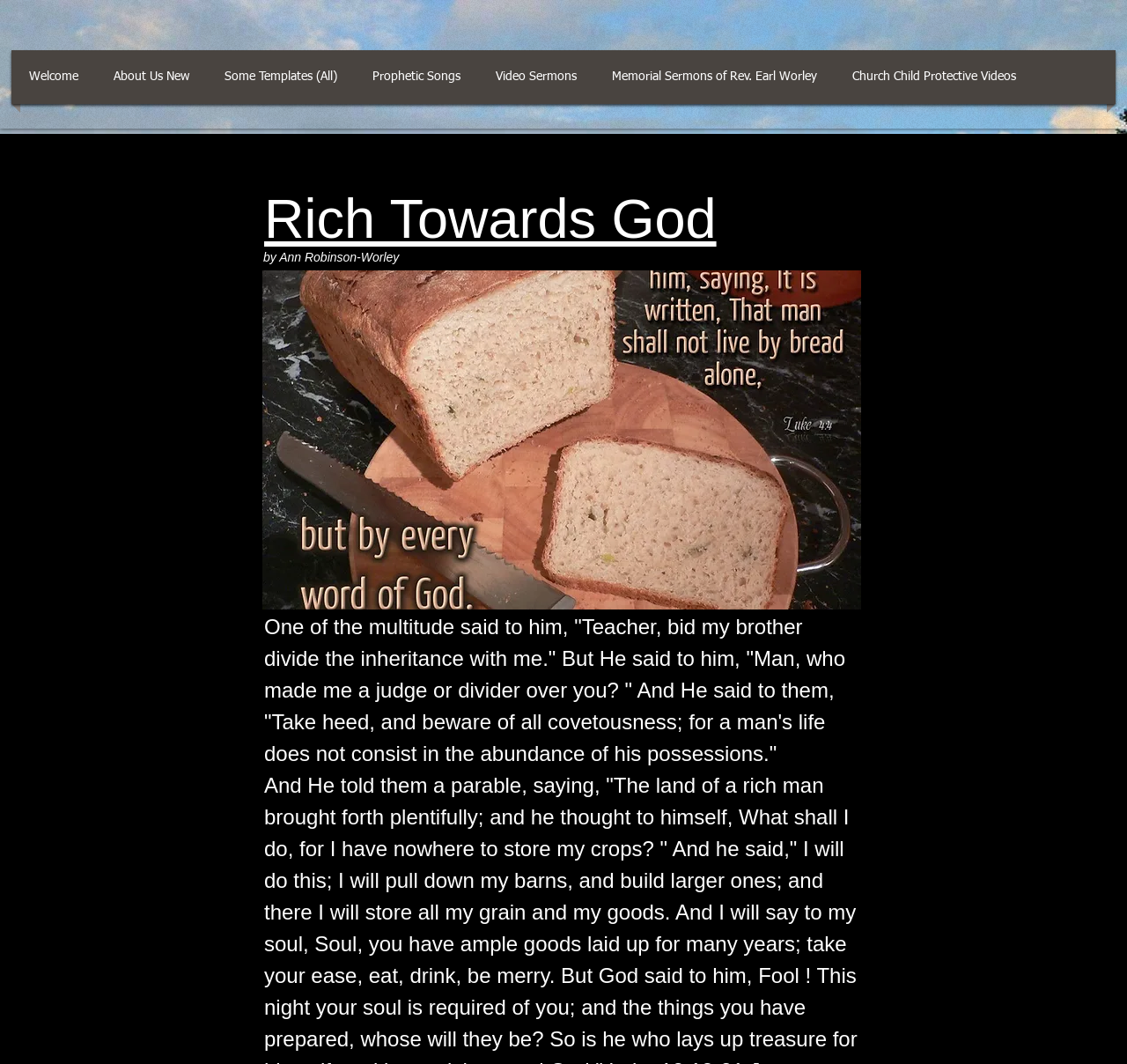How many links are in the navigation menu?
Kindly answer the question with as much detail as you can.

The navigation menu contains links such as 'Welcome', 'About Us New', 'Some Templates (All)', 'Prophetic Songs', 'Video Sermons', 'Memorial Sermons of Rev. Earl Worley', and 'Church Child Protective Videos', which totals to 7 links.